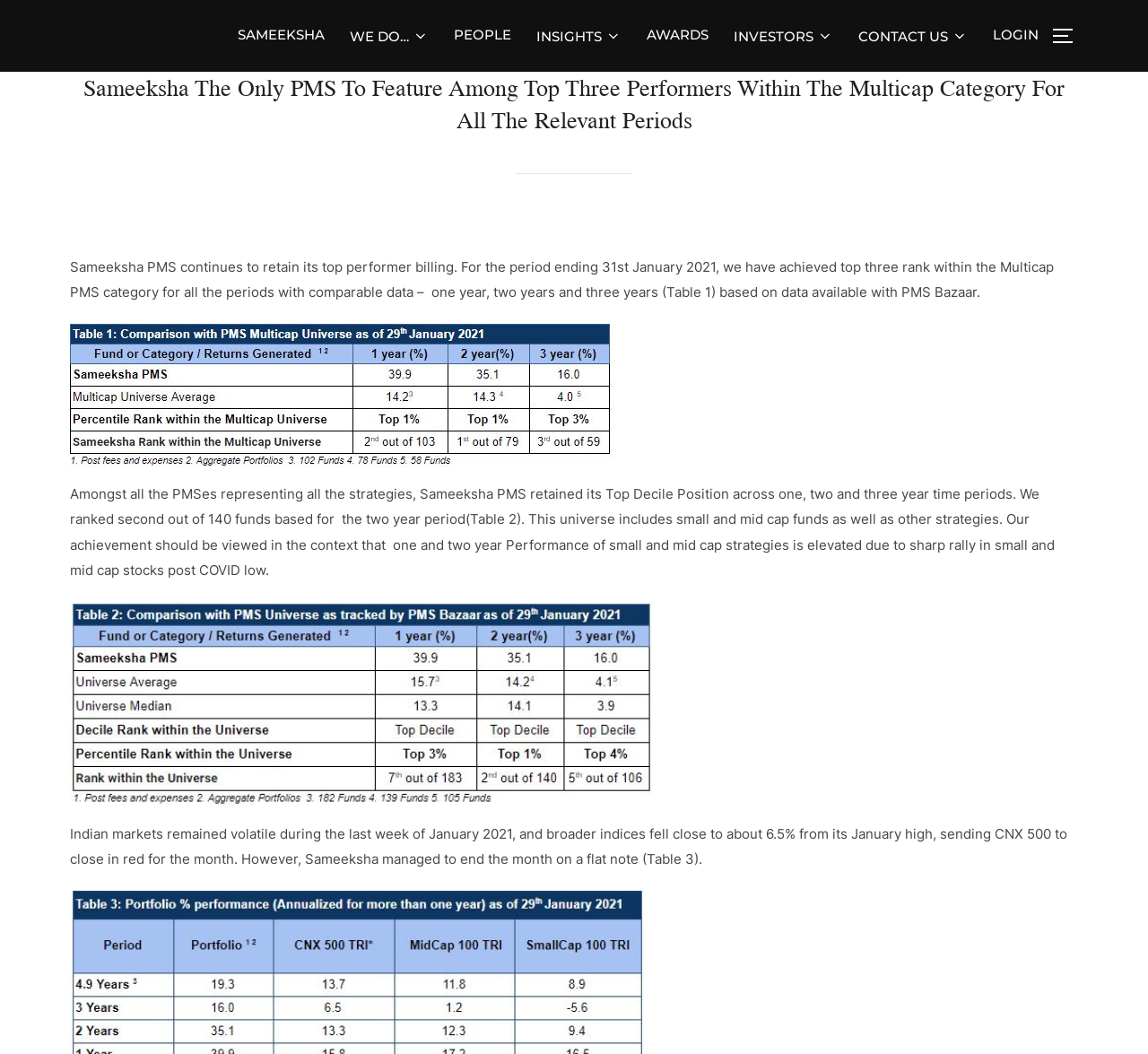Specify the bounding box coordinates of the element's area that should be clicked to execute the given instruction: "View the AWARDS page". The coordinates should be four float numbers between 0 and 1, i.e., [left, top, right, bottom].

[0.563, 0.023, 0.617, 0.043]